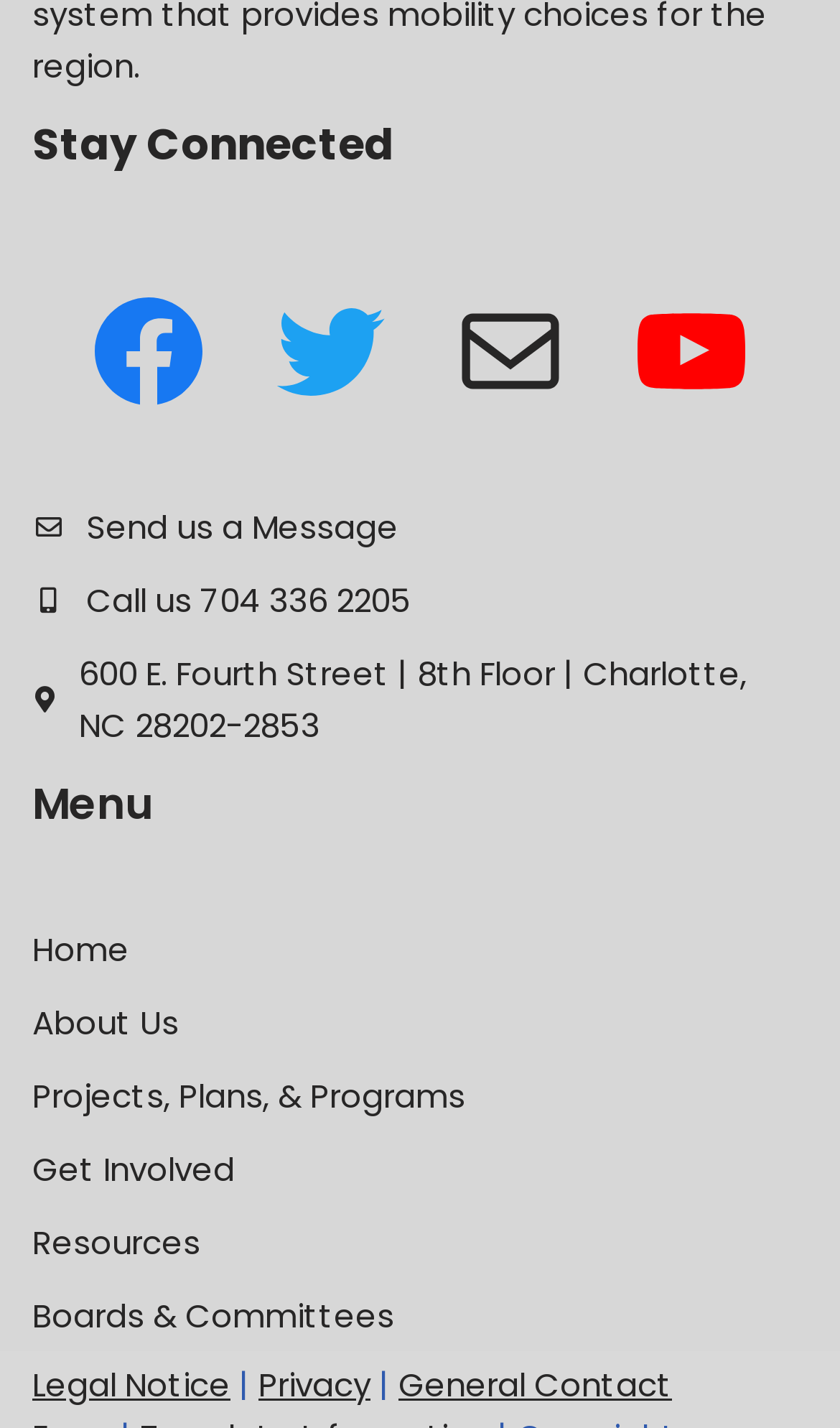Determine the bounding box coordinates of the clickable element to complete this instruction: "Go to Home page". Provide the coordinates in the format of four float numbers between 0 and 1, [left, top, right, bottom].

[0.038, 0.649, 0.154, 0.68]